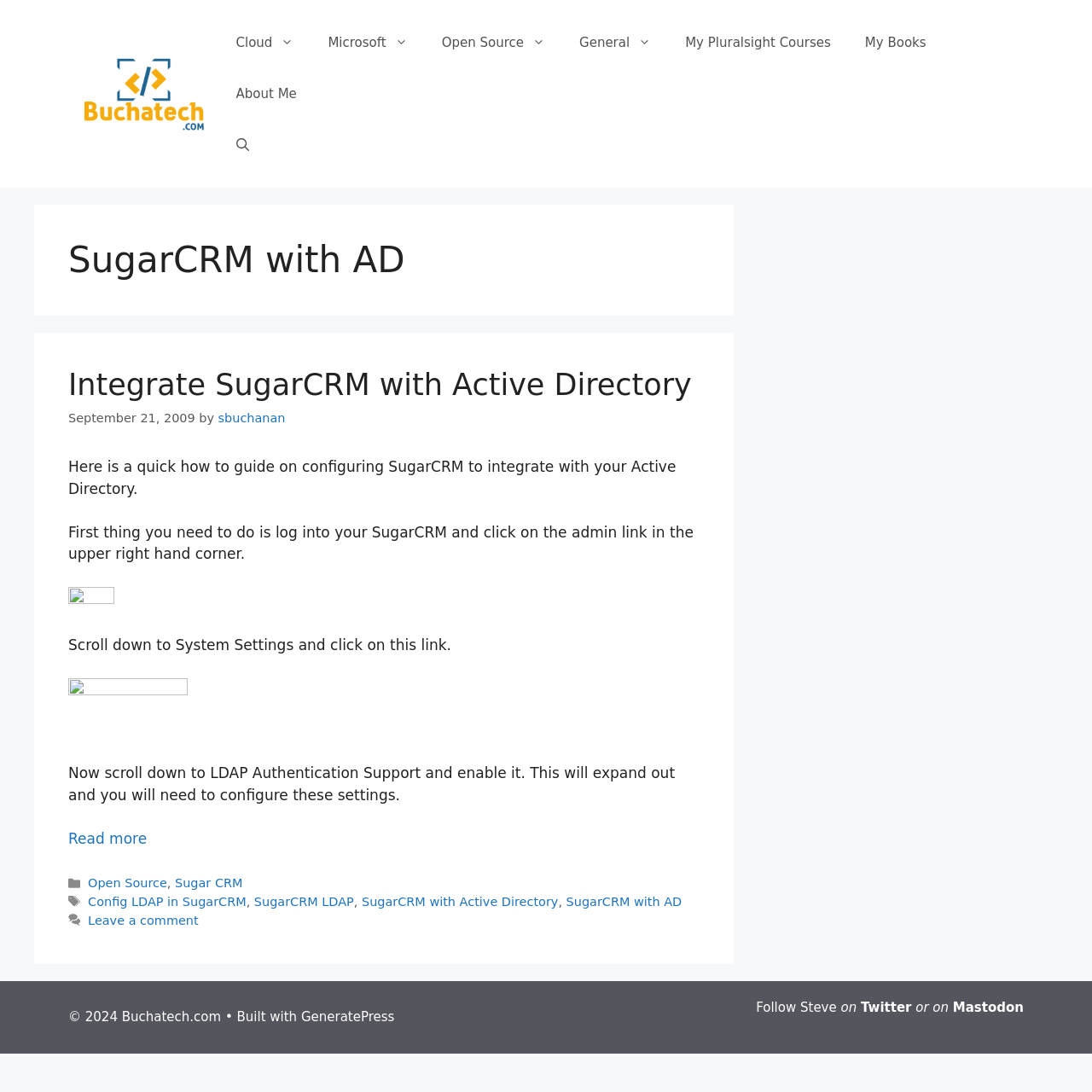What is the name of the website's theme or template?
Give a detailed and exhaustive answer to the question.

The website's theme or template is credited as GeneratePress, which is mentioned in the footer section of the webpage.